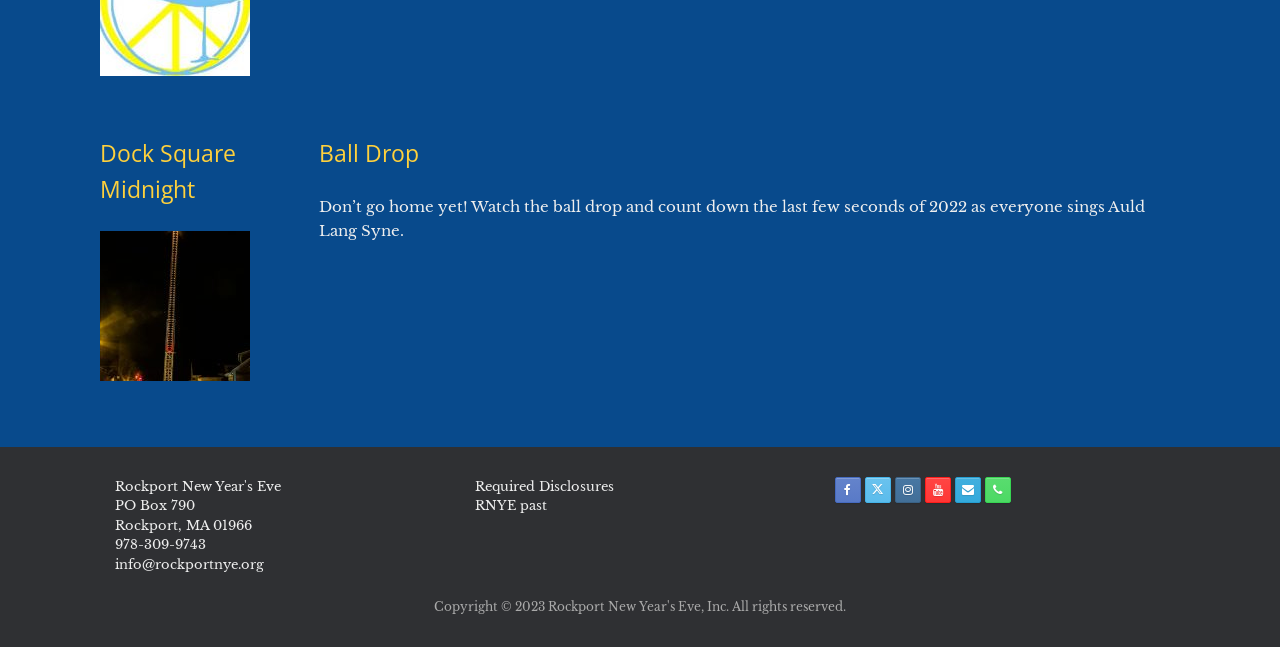Can you find the bounding box coordinates for the UI element given this description: "info@rockportnye.org"? Provide the coordinates as four float numbers between 0 and 1: [left, top, right, bottom].

[0.09, 0.859, 0.206, 0.885]